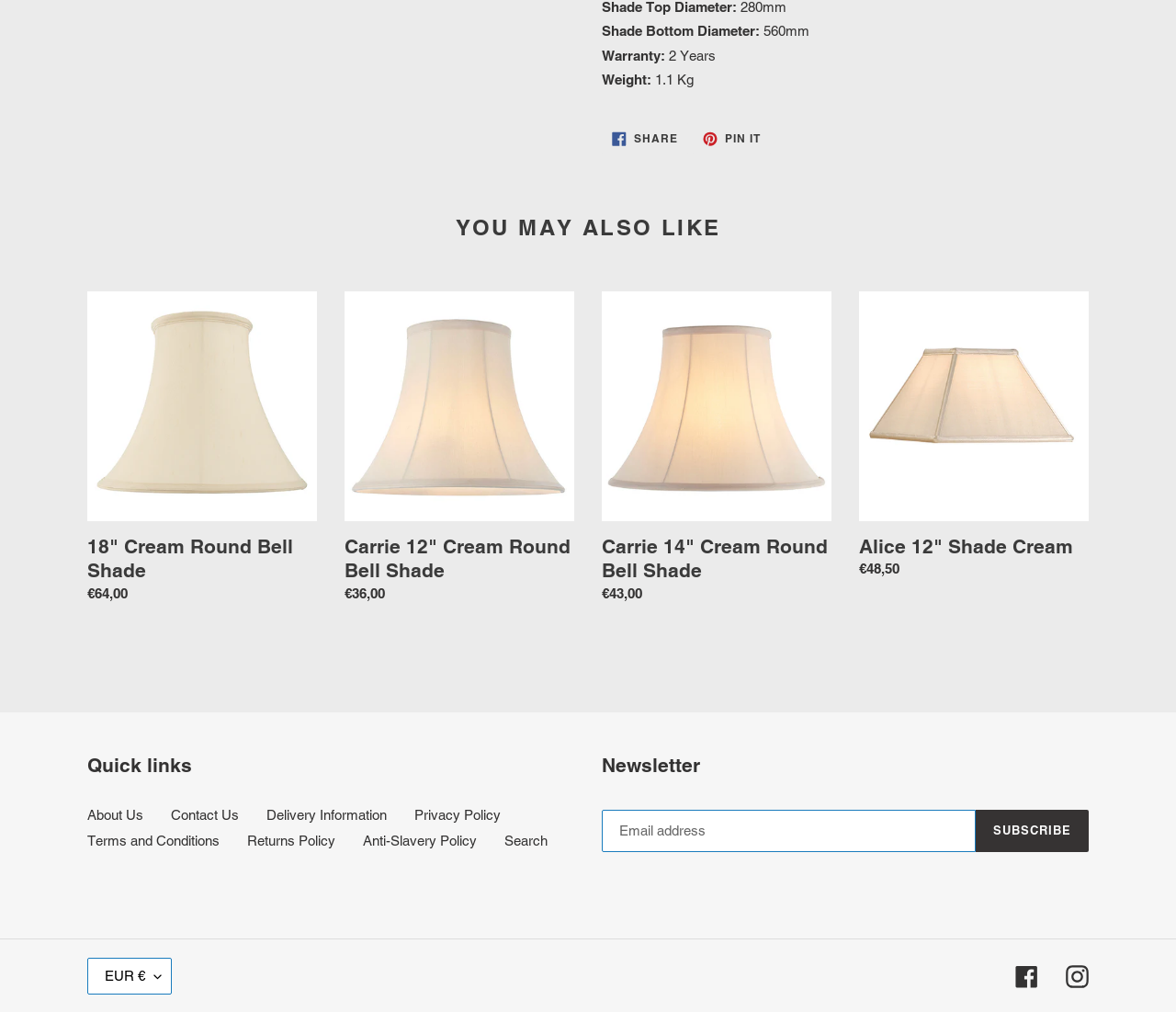Specify the bounding box coordinates of the region I need to click to perform the following instruction: "Subscribe to the newsletter". The coordinates must be four float numbers in the range of 0 to 1, i.e., [left, top, right, bottom].

[0.829, 0.8, 0.926, 0.842]